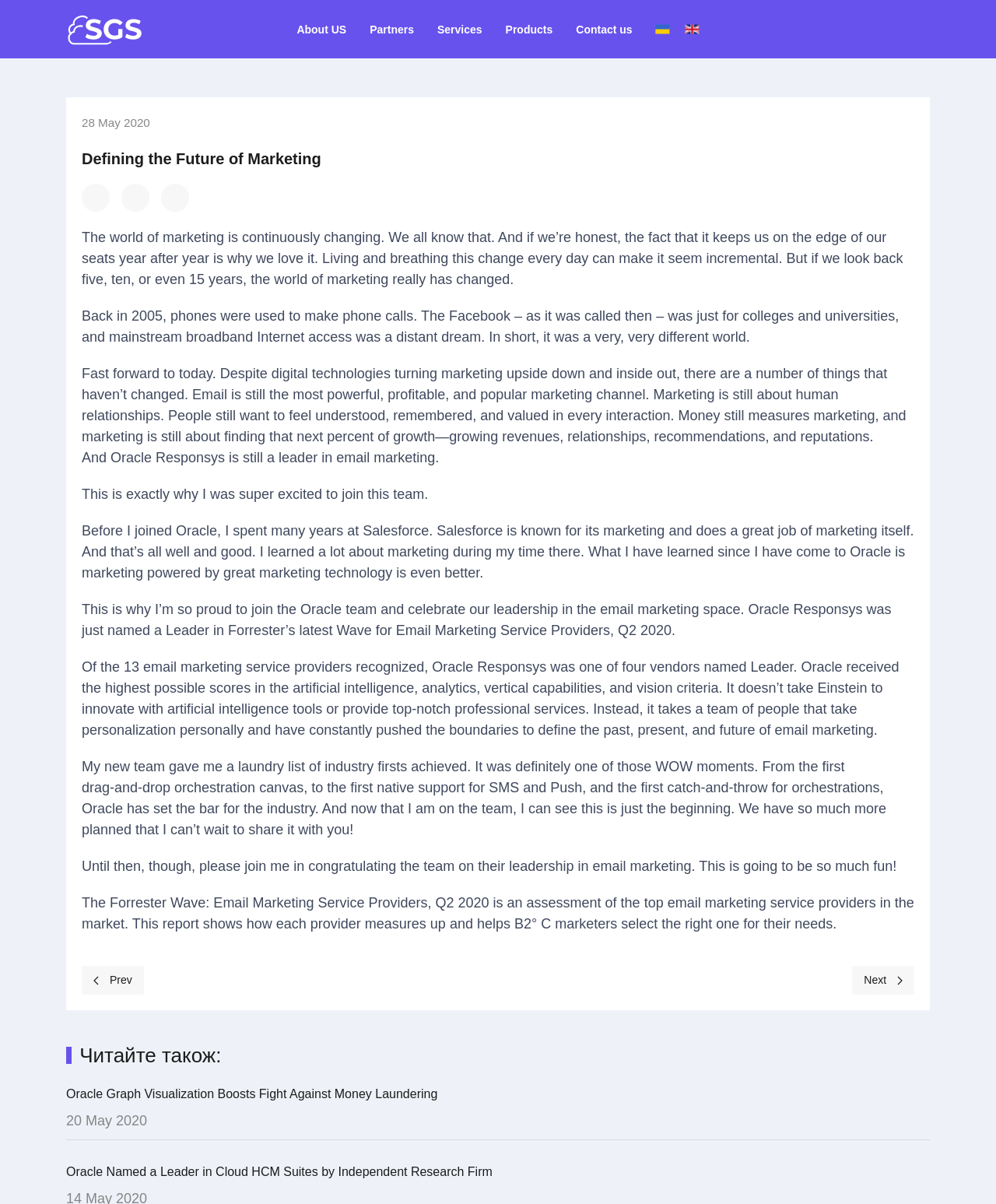Create an in-depth description of the webpage, covering main sections.

The webpage is about SL Global Service LLC, a company that provides cloud services for businesses, as well as information and cybersecurity services. At the top of the page, there is a logo and a navigation menu with links to "About US", "Partners", "Services", "Products", and "Contact us". To the right of the navigation menu, there is a language selection dropdown with options for Ukrainian and English.

Below the navigation menu, there is a heading that reads "Defining the Future of Marketing" and a brief introduction to the world of marketing, which is continuously changing. The text explains that despite the changes, some things remain the same, such as email being the most powerful, profitable, and popular marketing channel.

The page then shifts to a personal perspective, with the author expressing their excitement to join the Oracle team and celebrate their leadership in the email marketing space. The author mentions their previous experience at Salesforce and what they have learned about marketing since joining Oracle.

The page also highlights Oracle Responsys, a leader in email marketing, which was named a Leader in Forrester's latest Wave for Email Marketing Service Providers. The text explains that Oracle Responsys received the highest possible scores in artificial intelligence, analytics, vertical capabilities, and vision criteria.

Throughout the page, there are several paragraphs of text that discuss the importance of personalization in email marketing, the innovative use of artificial intelligence tools, and the provision of top-notch professional services. The page concludes with the author expressing their enthusiasm for being part of the Oracle team and seeing the company's achievements as just the beginning.

At the bottom of the page, there are social media links to Facebook, Twitter, and LinkedIn, as well as a timestamp indicating that the page was last updated on May 28, 2020.